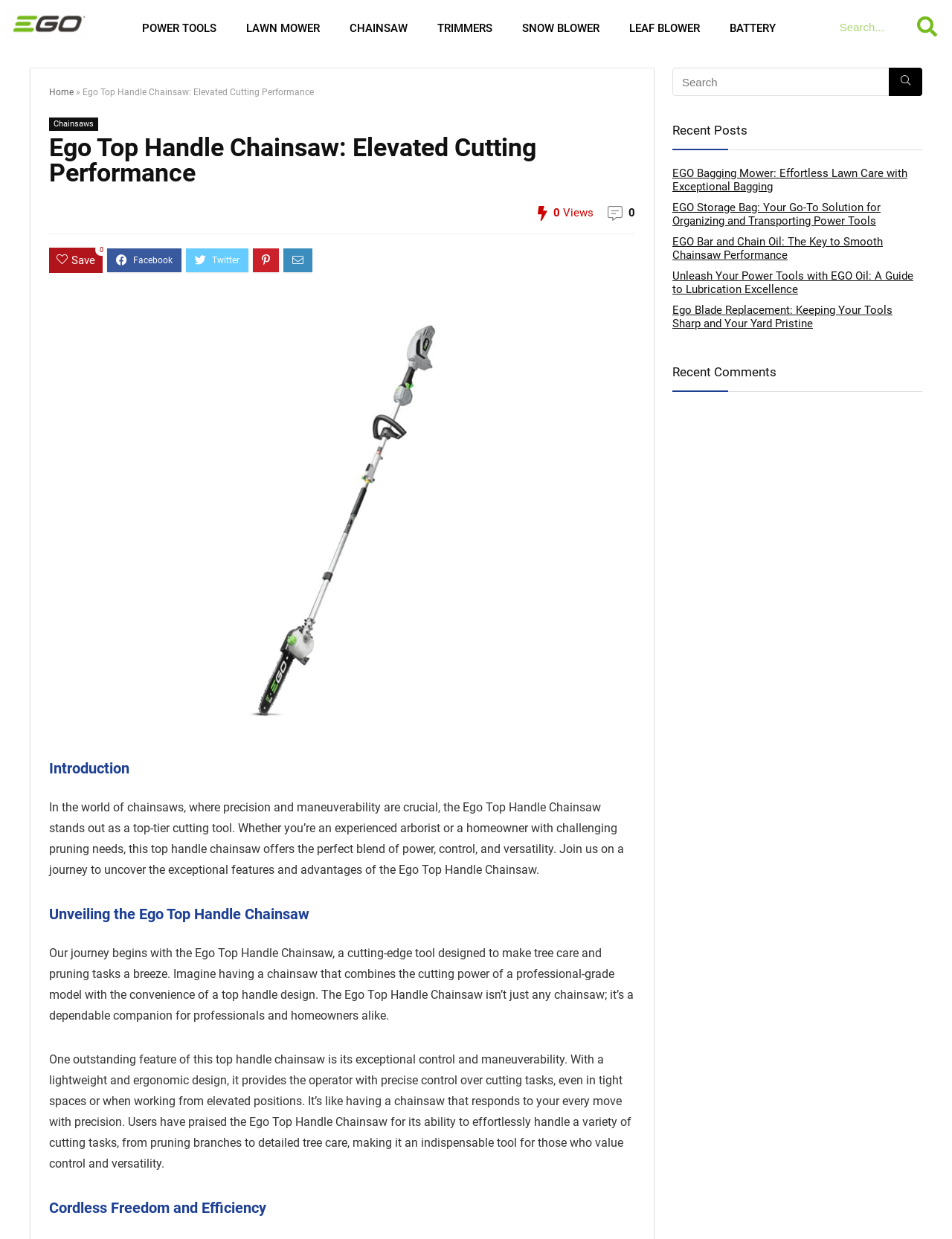Specify the bounding box coordinates of the area to click in order to execute this command: 'Read the introduction to the Ego Top Handle Chainsaw'. The coordinates should consist of four float numbers ranging from 0 to 1, and should be formatted as [left, top, right, bottom].

[0.052, 0.612, 0.667, 0.628]